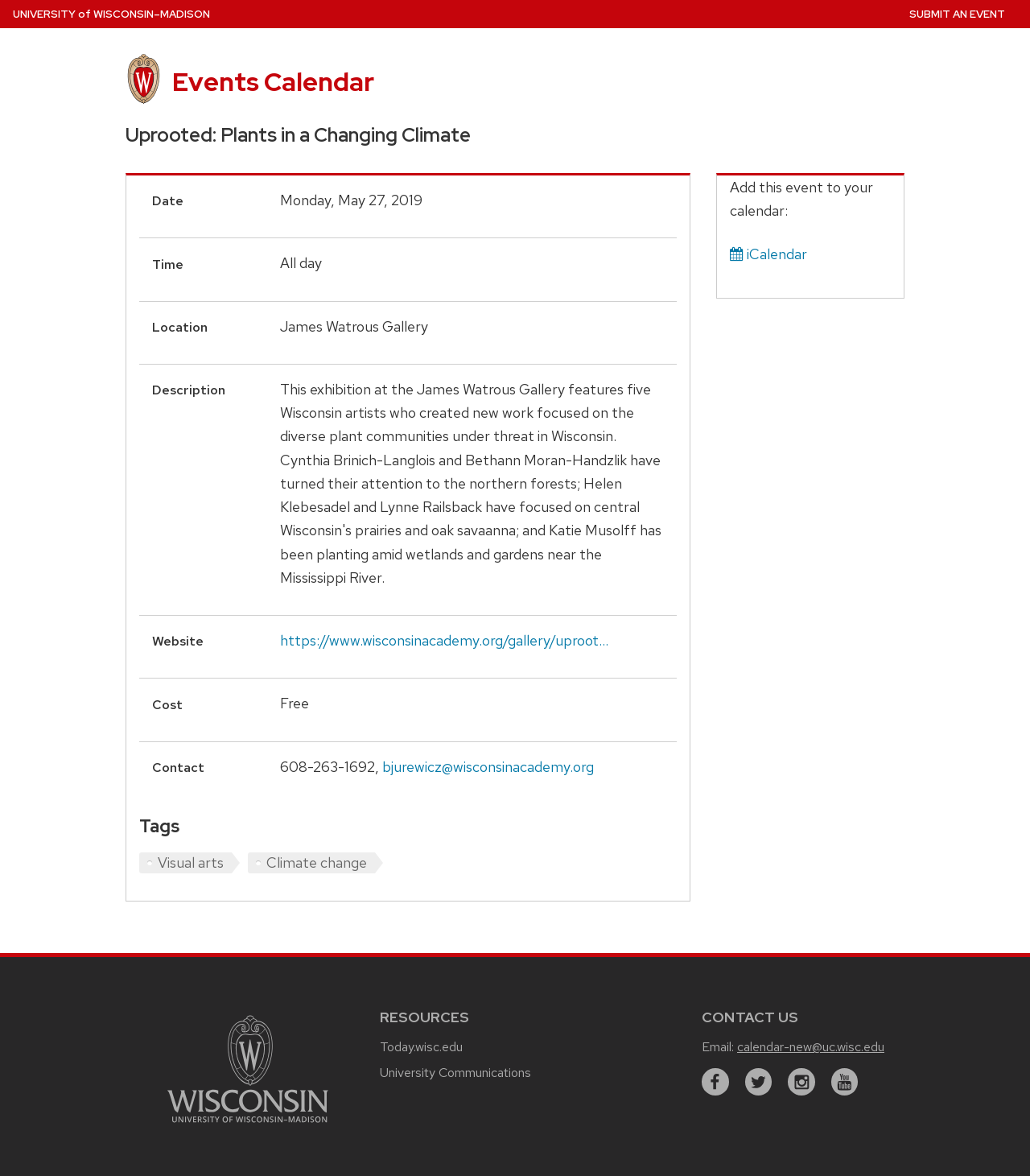Determine the bounding box coordinates for the HTML element described here: "aria-label="Link to main university website"".

[0.162, 0.949, 0.319, 0.964]